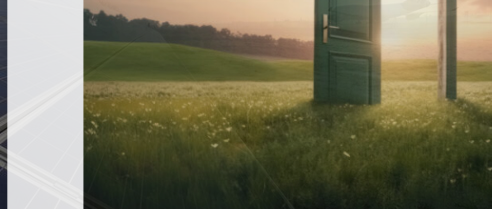Create a detailed narrative for the image.

The image features a serene landscape bathed in the warm glow of a rising or setting sun. In the foreground, a vibrant green door stands ajar, set against a backdrop of lush, grassy fields dotted with delicate wildflowers. This door, seemingly leading to nowhere, symbolizes the potential for new beginnings and opportunities. The gentle undulation of the landscape suggests a peaceful and inviting atmosphere, evoking feelings of hope and exploration. The overall composition captures a moment of tranquil beauty, inviting viewers to imagine the possibilities that lie beyond the door.